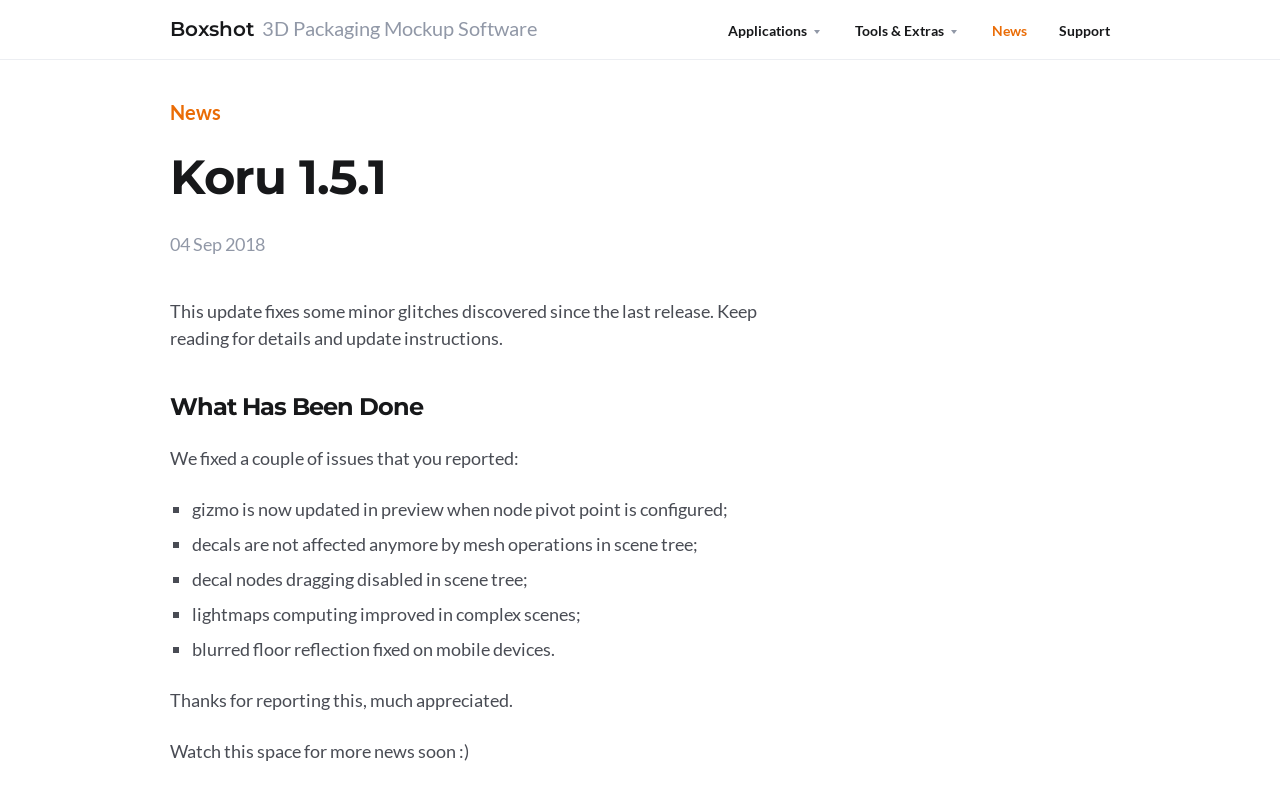Give a short answer to this question using one word or a phrase:
What is the date of this update?

04 Sep 2018